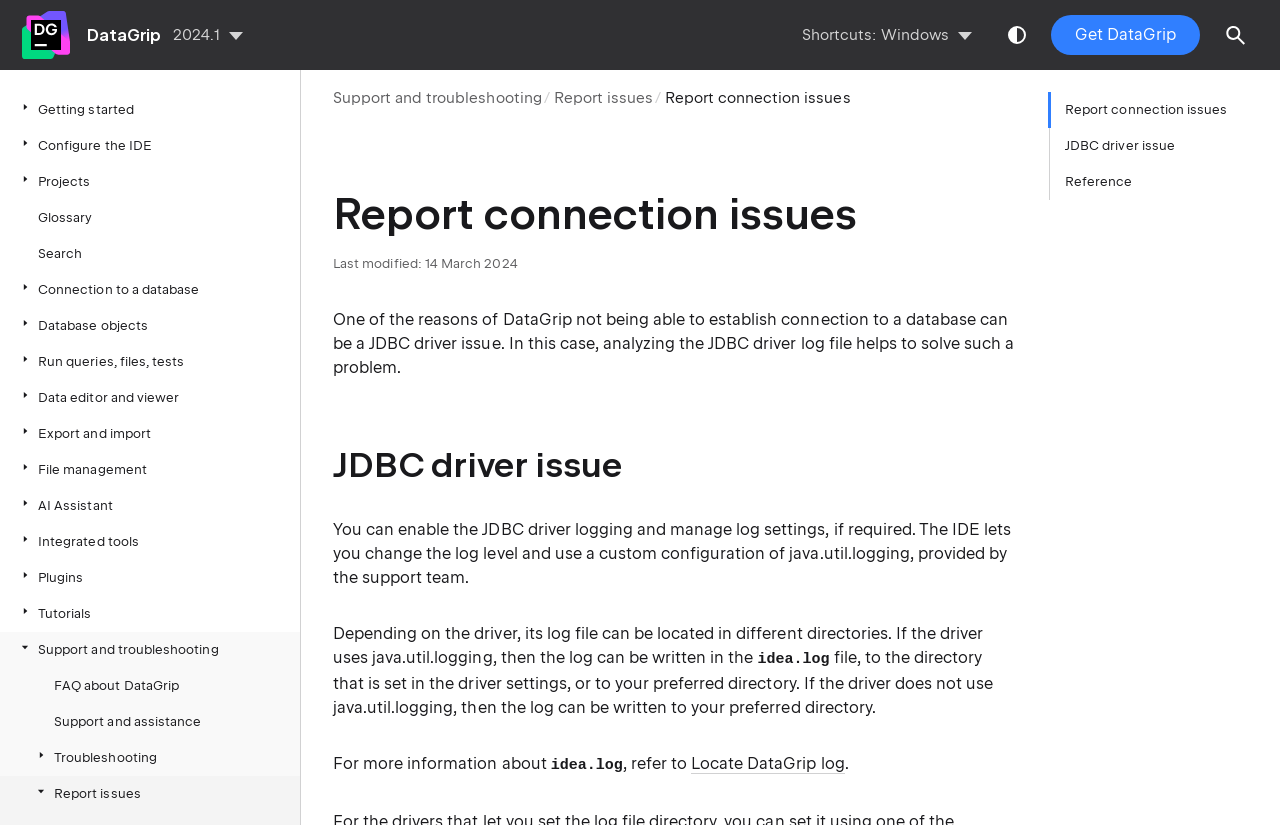Please find the bounding box coordinates of the section that needs to be clicked to achieve this instruction: "Switch theme".

[0.78, 0.021, 0.808, 0.064]